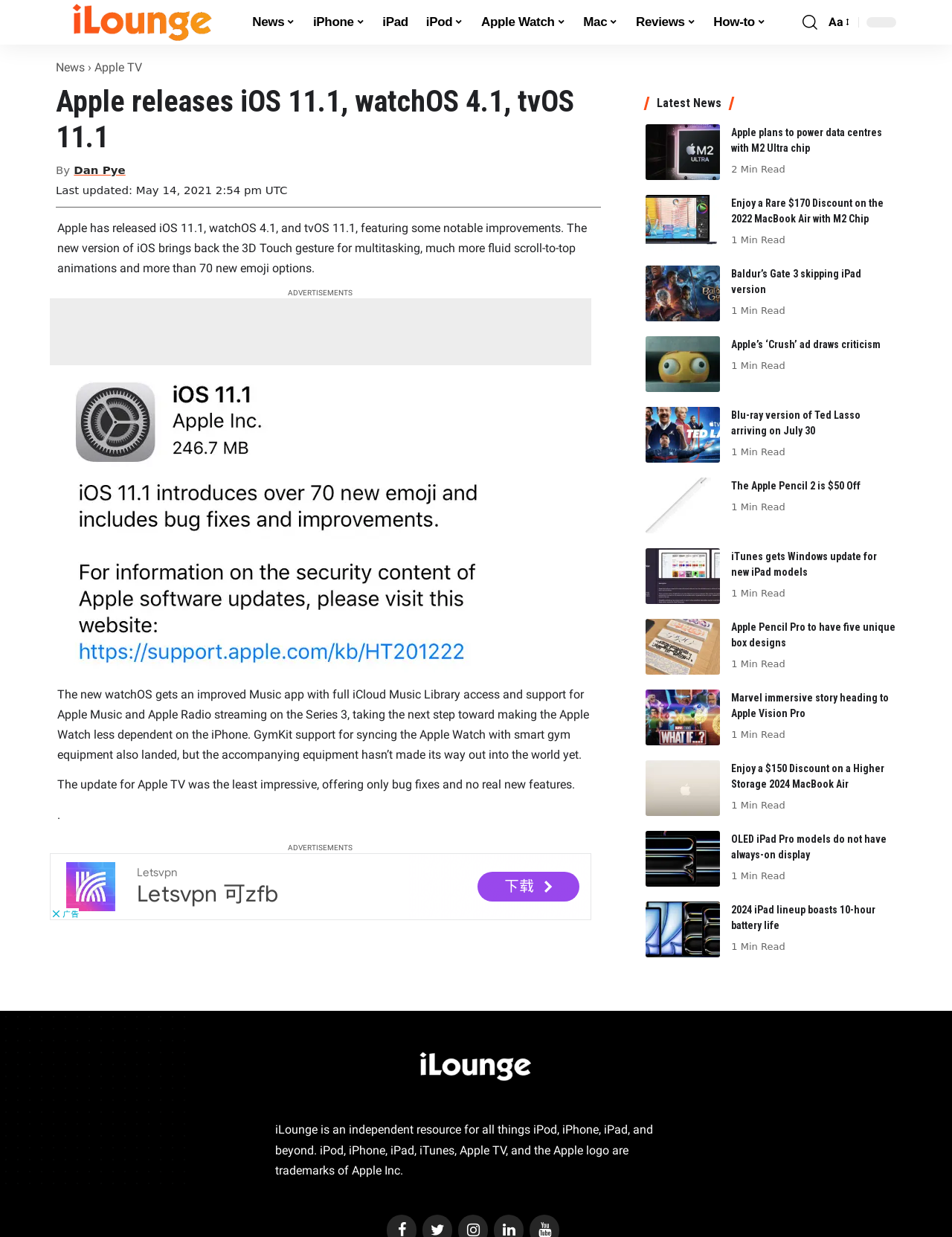Locate the bounding box coordinates of the clickable area needed to fulfill the instruction: "Read the article about Apple releasing iOS 11.1, watchOS 4.1, and tvOS 11.1".

[0.059, 0.068, 0.941, 0.798]